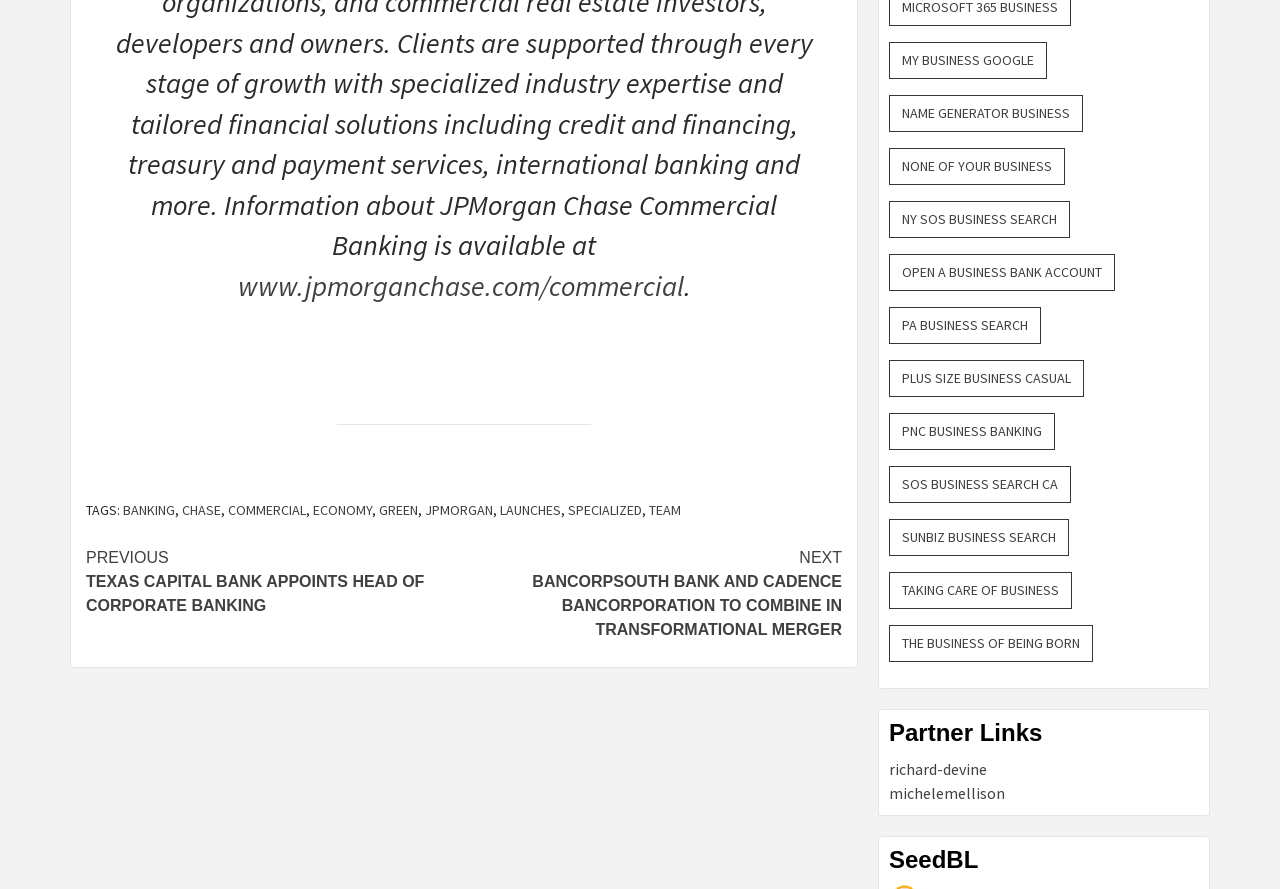Provide a short answer to the following question with just one word or phrase: What is the purpose of the 'Continue Reading' navigation?

To navigate to the next page